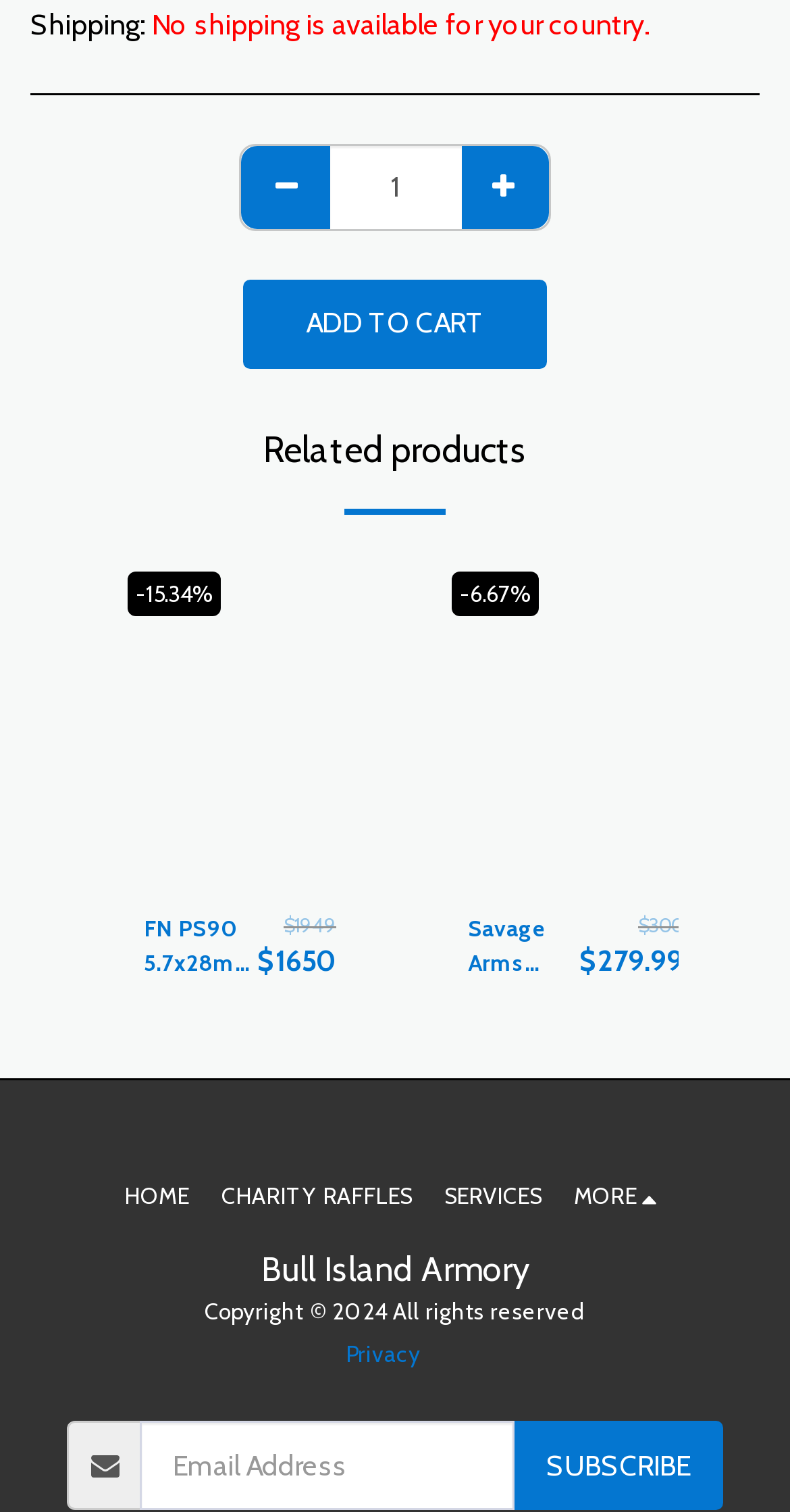Use a single word or phrase to answer this question: 
What is the purpose of the 'Add To Cart' button?

To add product to cart